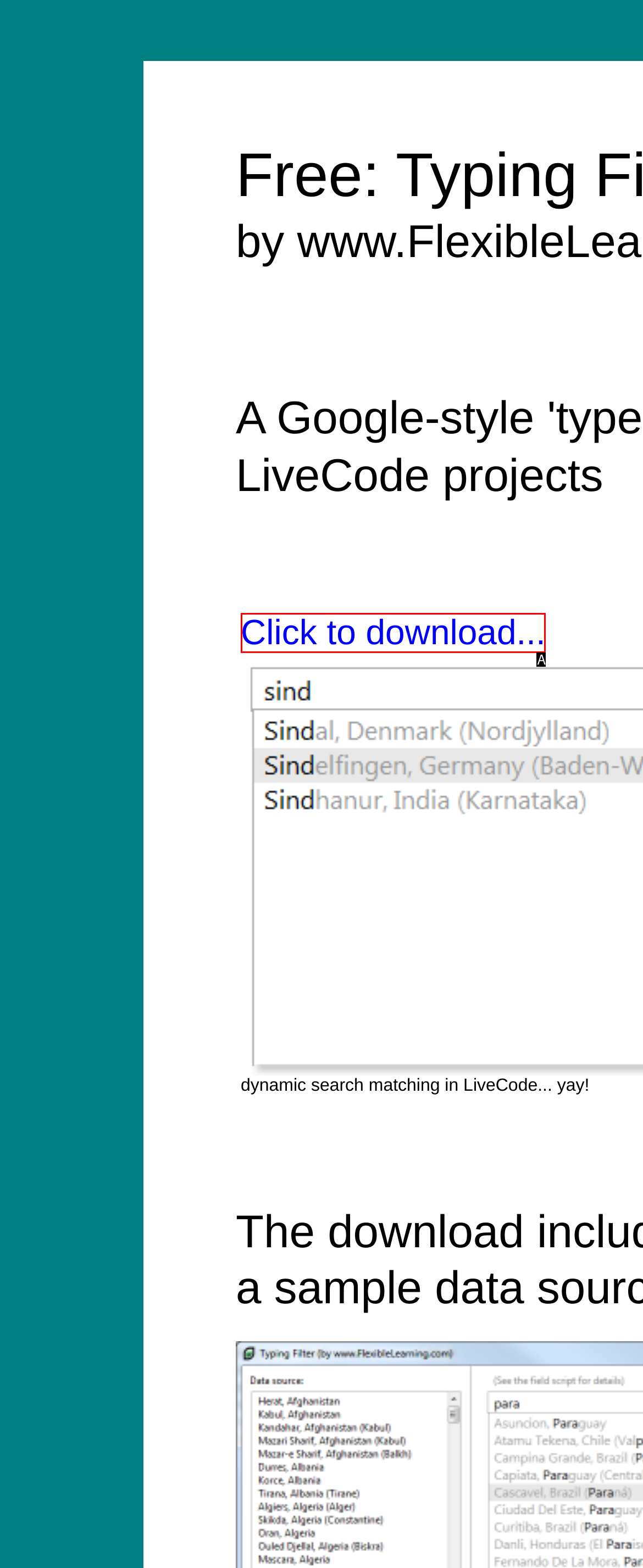Given the description: Full STEAM(space) Ahead!, determine the corresponding lettered UI element.
Answer with the letter of the selected option.

None